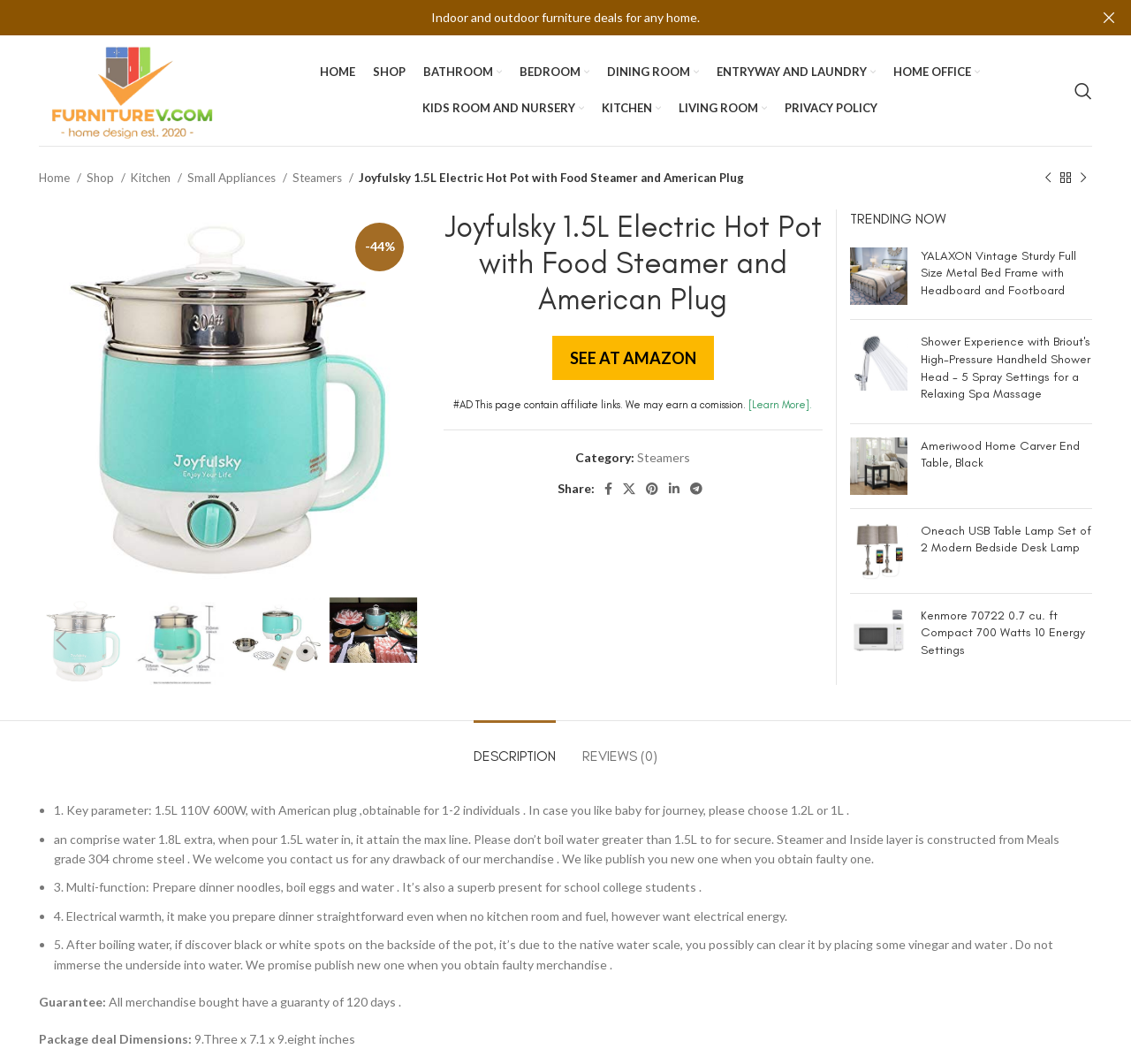Give a detailed overview of the webpage's appearance and contents.

This webpage is about a product review of the Joyfulsky 1.5L Electric Hot Pot with Food Steamer and American Plug. At the top of the page, there is a site logo and a navigation menu with links to different categories such as Home, Shop, Bathroom, Bedroom, and more. Below the navigation menu, there is a breadcrumb navigation showing the current page's location in the site's hierarchy.

The main content of the page is divided into two sections. On the left side, there is a product image and a brief description of the product, including its name, price, and a "SEE AT AMAZON" button. Below the product image, there are social media sharing links and a category label.

On the right side, there is a detailed product description, including its key parameters, features, and a guarantee policy. The description is divided into sections using bullet points, making it easy to read and understand.

At the bottom of the page, there is a section titled "TRENDING NOW" that showcases other popular products with images, names, and prices. Each product has a link to its own page.

The page also has a tab list at the bottom that allows users to switch between the product description and reviews. However, there are no reviews available for this product.